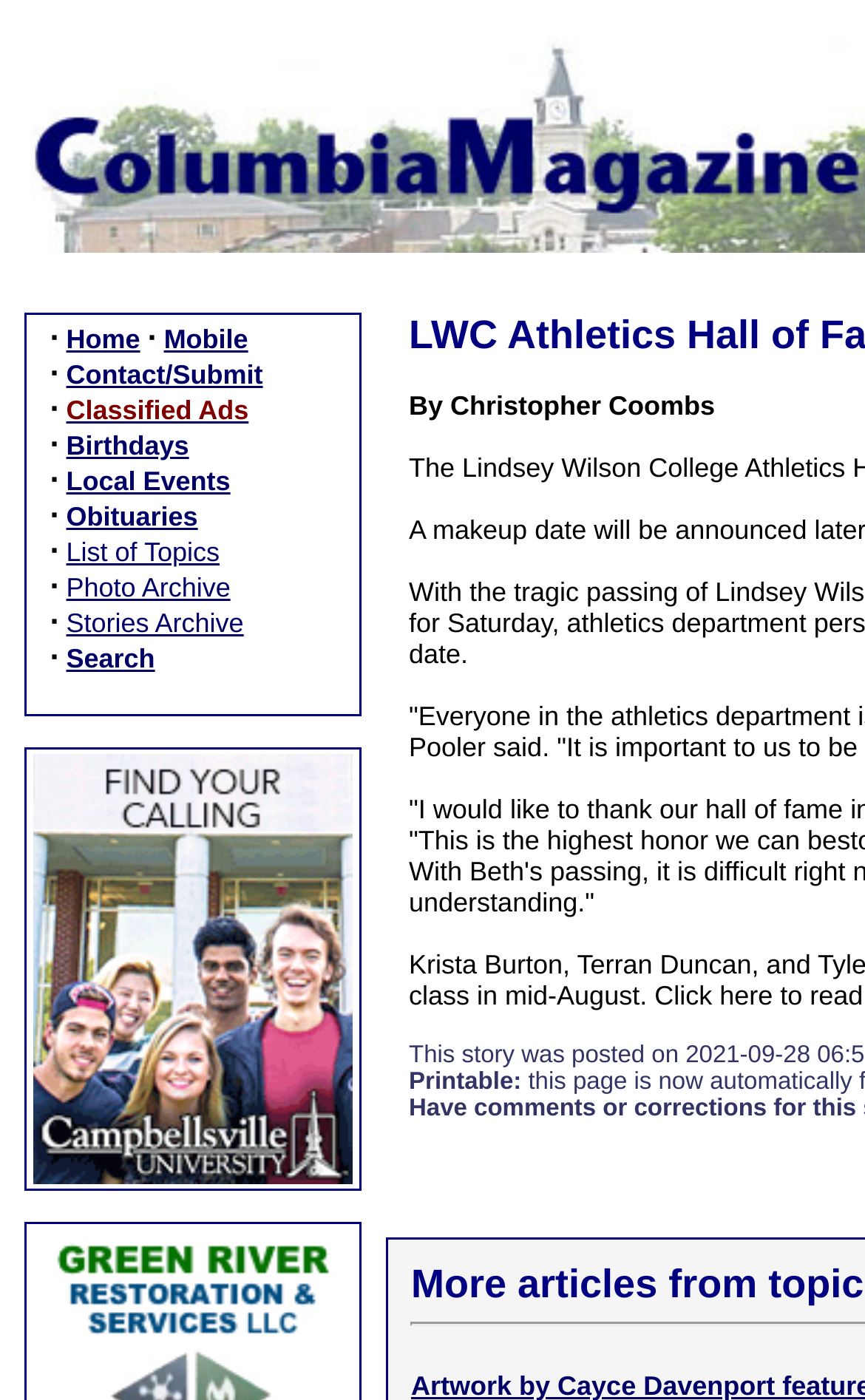Find the bounding box coordinates of the clickable region needed to perform the following instruction: "view photo archive". The coordinates should be provided as four float numbers between 0 and 1, i.e., [left, top, right, bottom].

[0.077, 0.409, 0.266, 0.431]